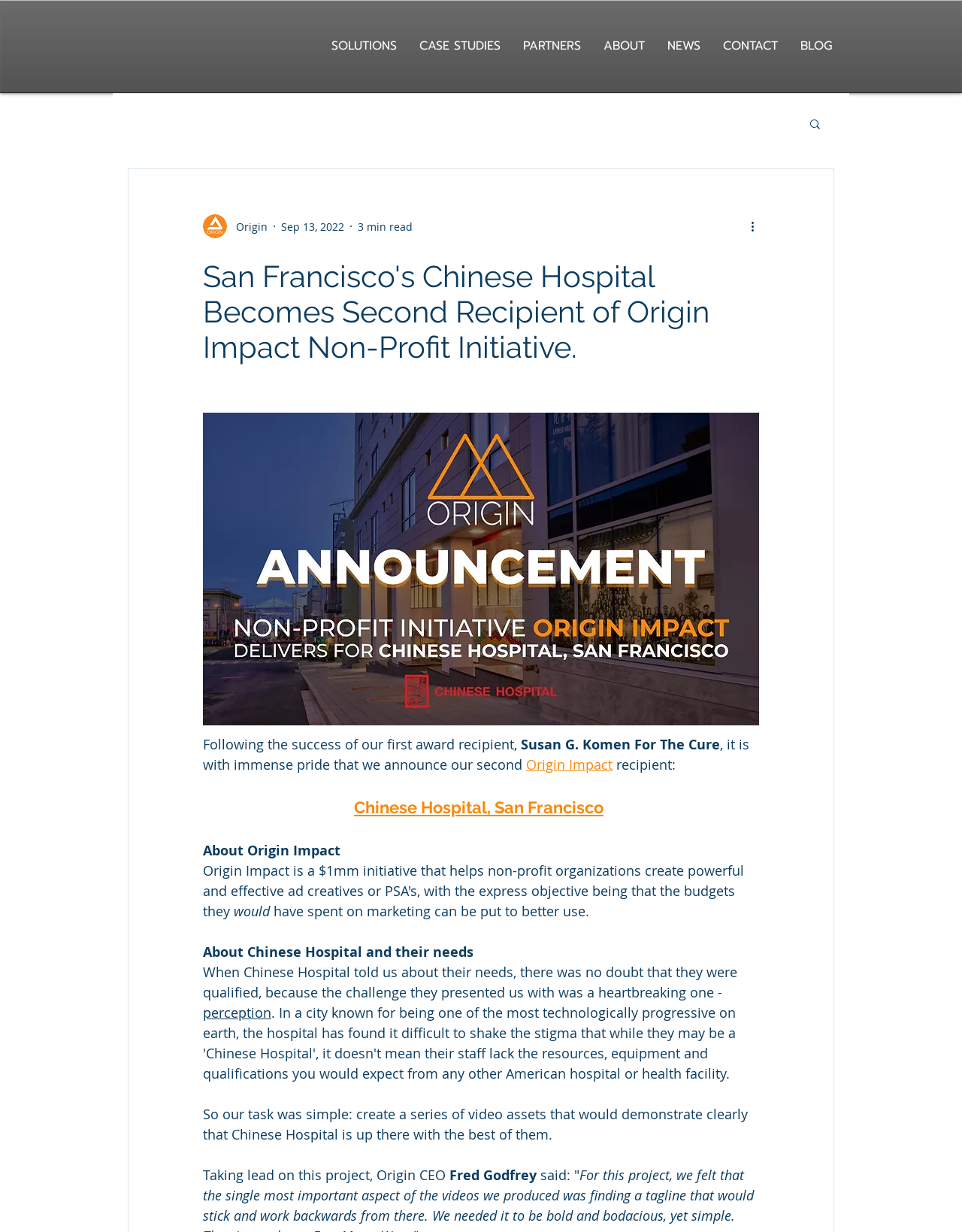Provide the bounding box coordinates for the area that should be clicked to complete the instruction: "Click the Origin Logo".

[0.125, 0.018, 0.291, 0.057]